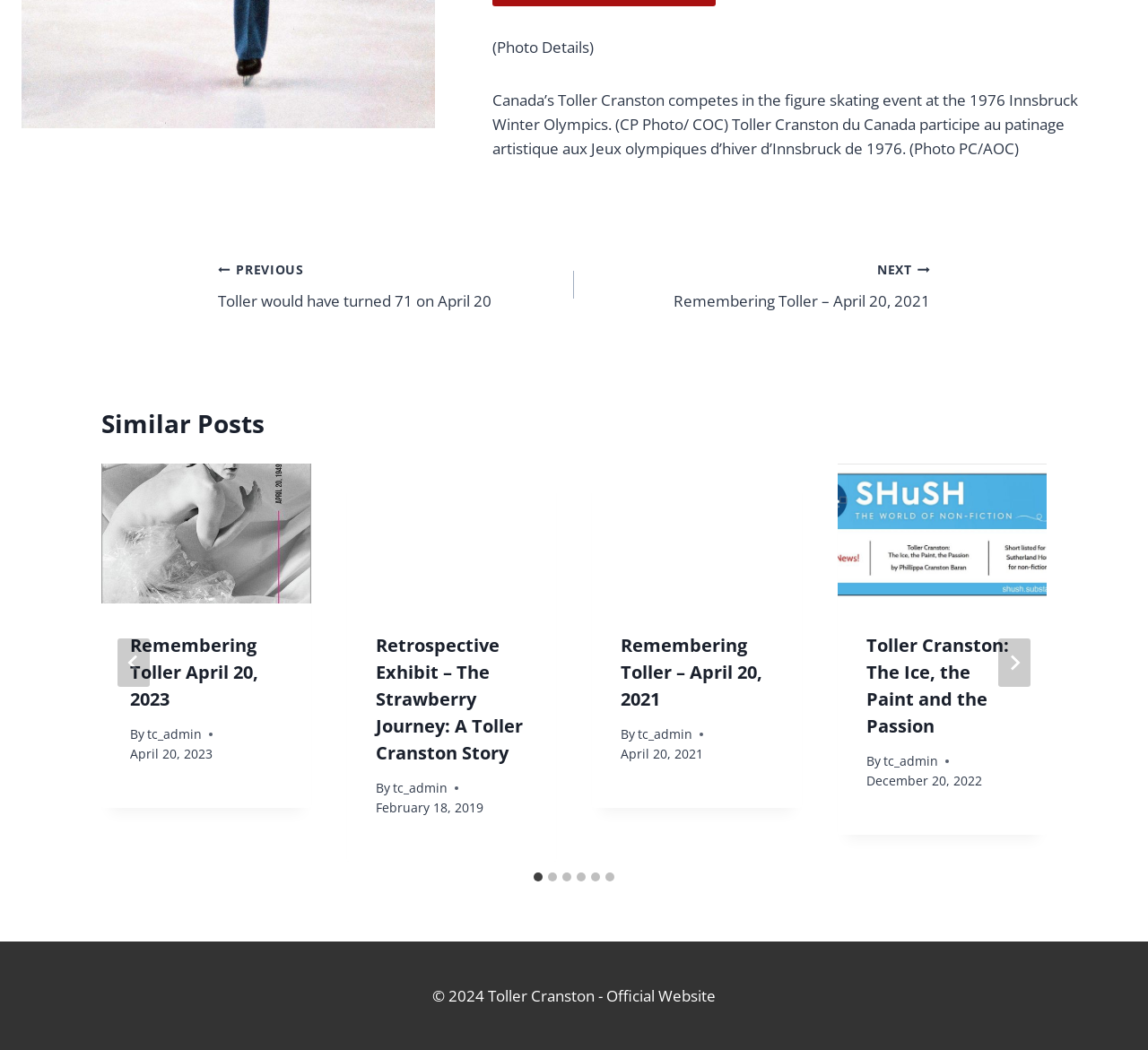Analyze the image and answer the question with as much detail as possible: 
What is the title of the first similar post?

I looked at the first tab panel with the role description 'slide' and found the heading element with the text 'Remembering Toller April 20, 2023', which is the title of the first similar post.